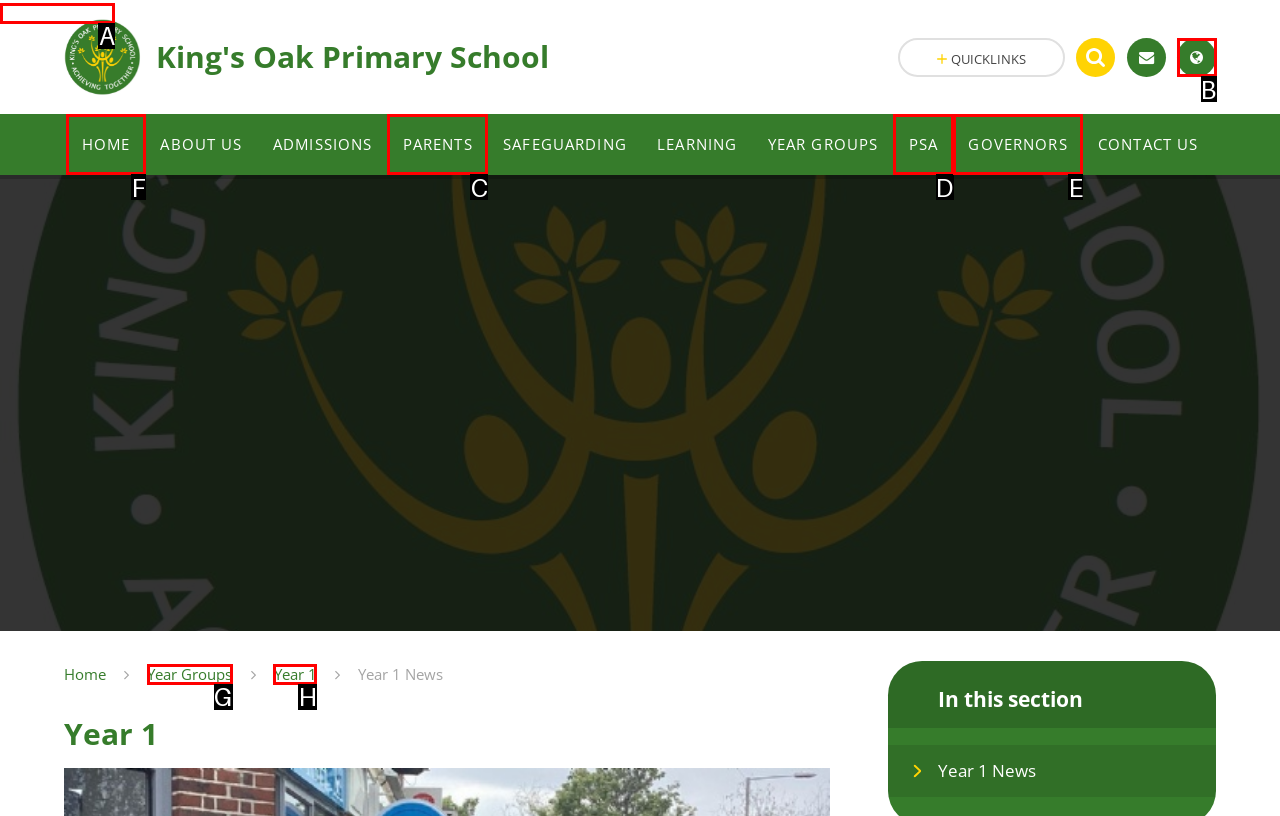Point out which HTML element you should click to fulfill the task: go to home page.
Provide the option's letter from the given choices.

F